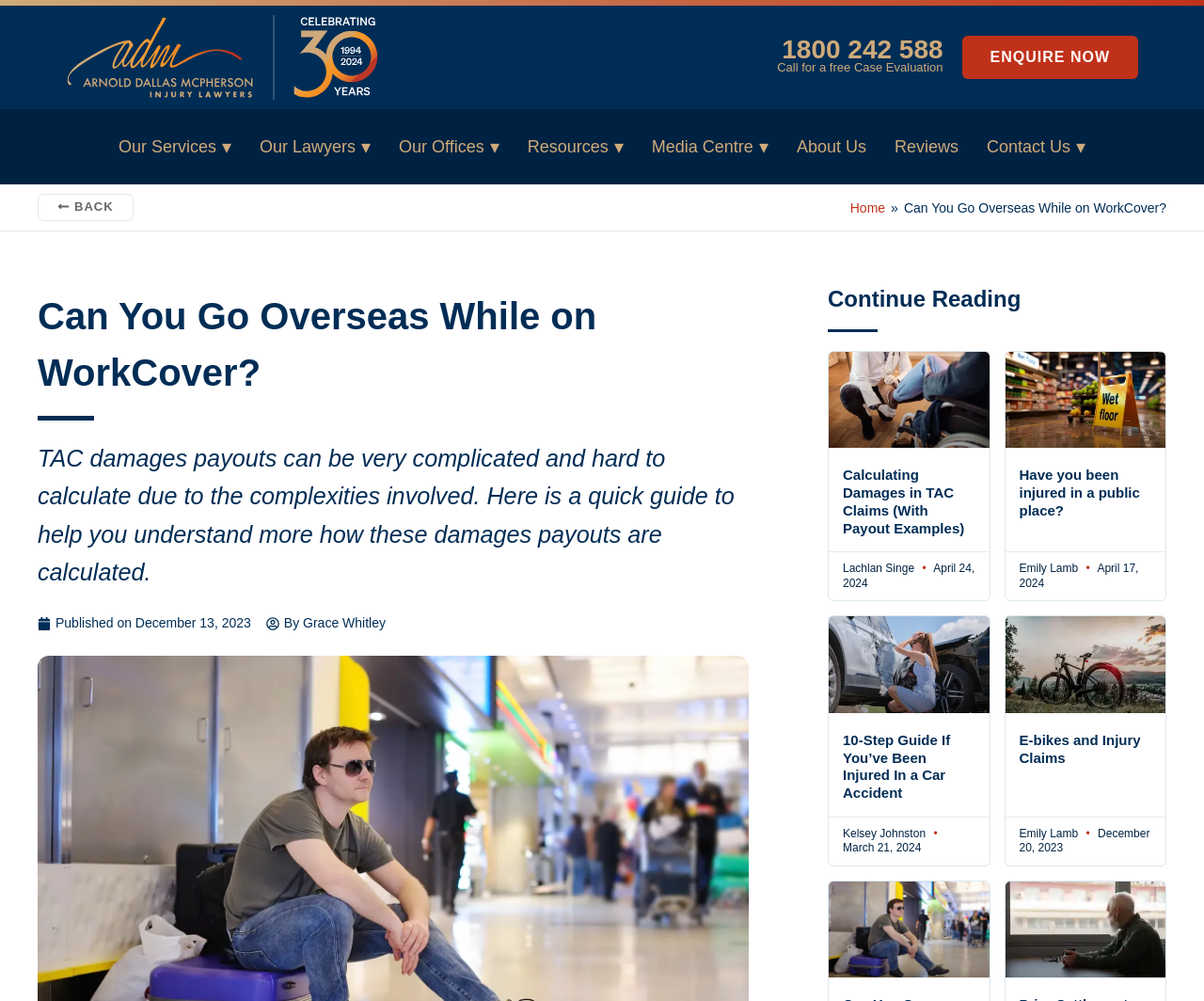Identify the bounding box for the described UI element: "Published on December 13, 2023".

[0.031, 0.609, 0.208, 0.636]